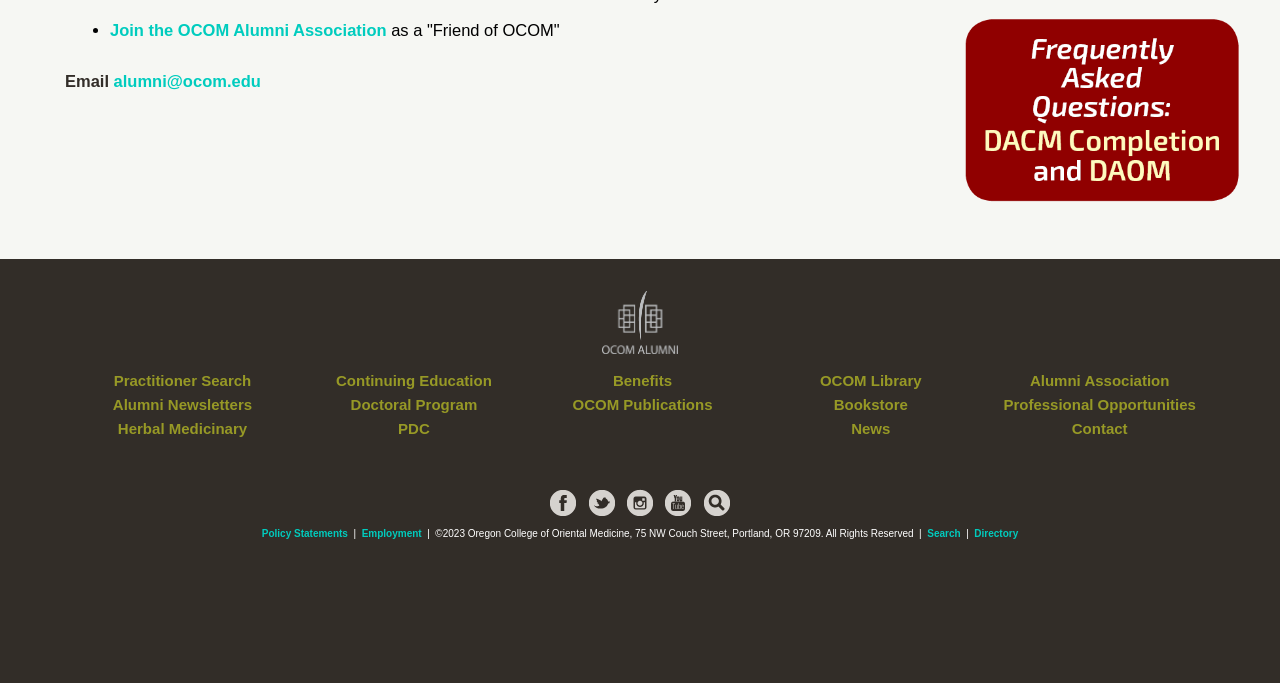Please locate the clickable area by providing the bounding box coordinates to follow this instruction: "Join the OCOM Alumni Association".

[0.086, 0.03, 0.302, 0.057]